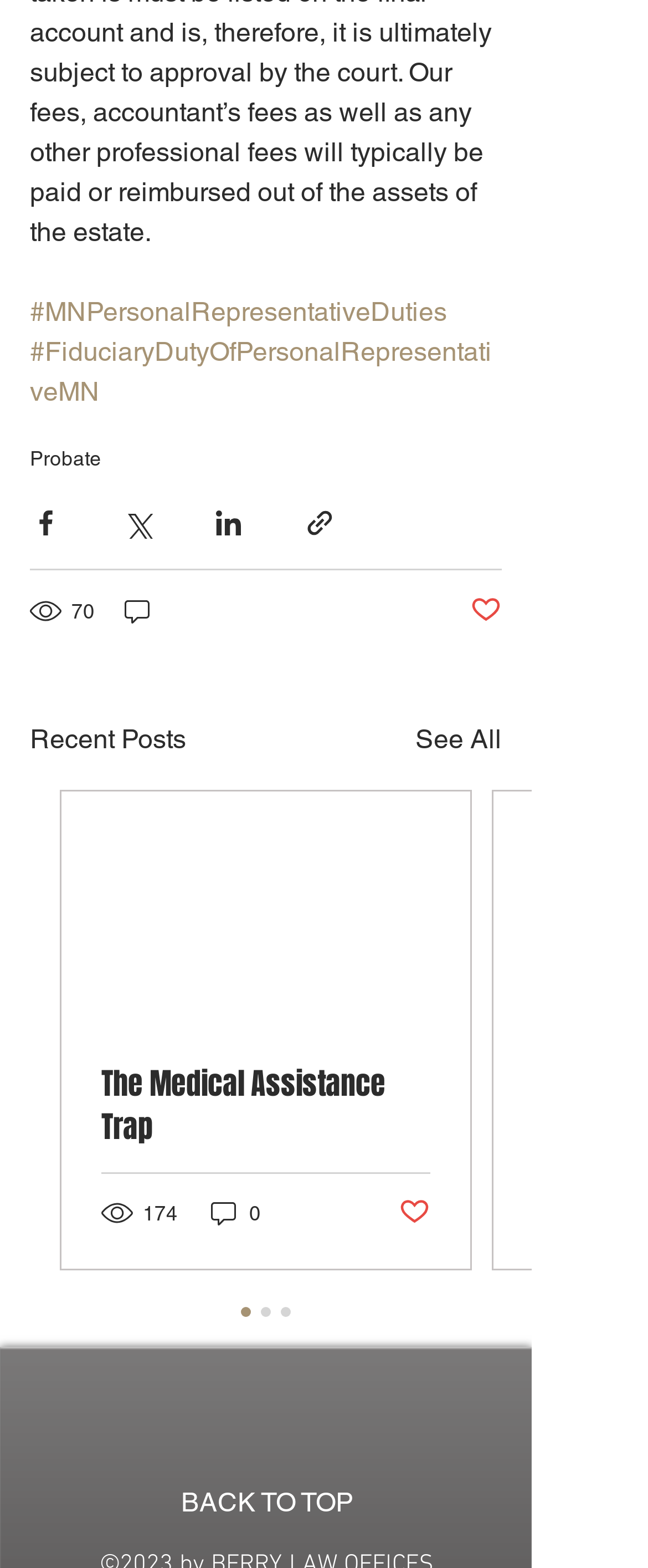Identify the bounding box coordinates for the element you need to click to achieve the following task: "visit articles page". The coordinates must be four float values ranging from 0 to 1, formatted as [left, top, right, bottom].

None